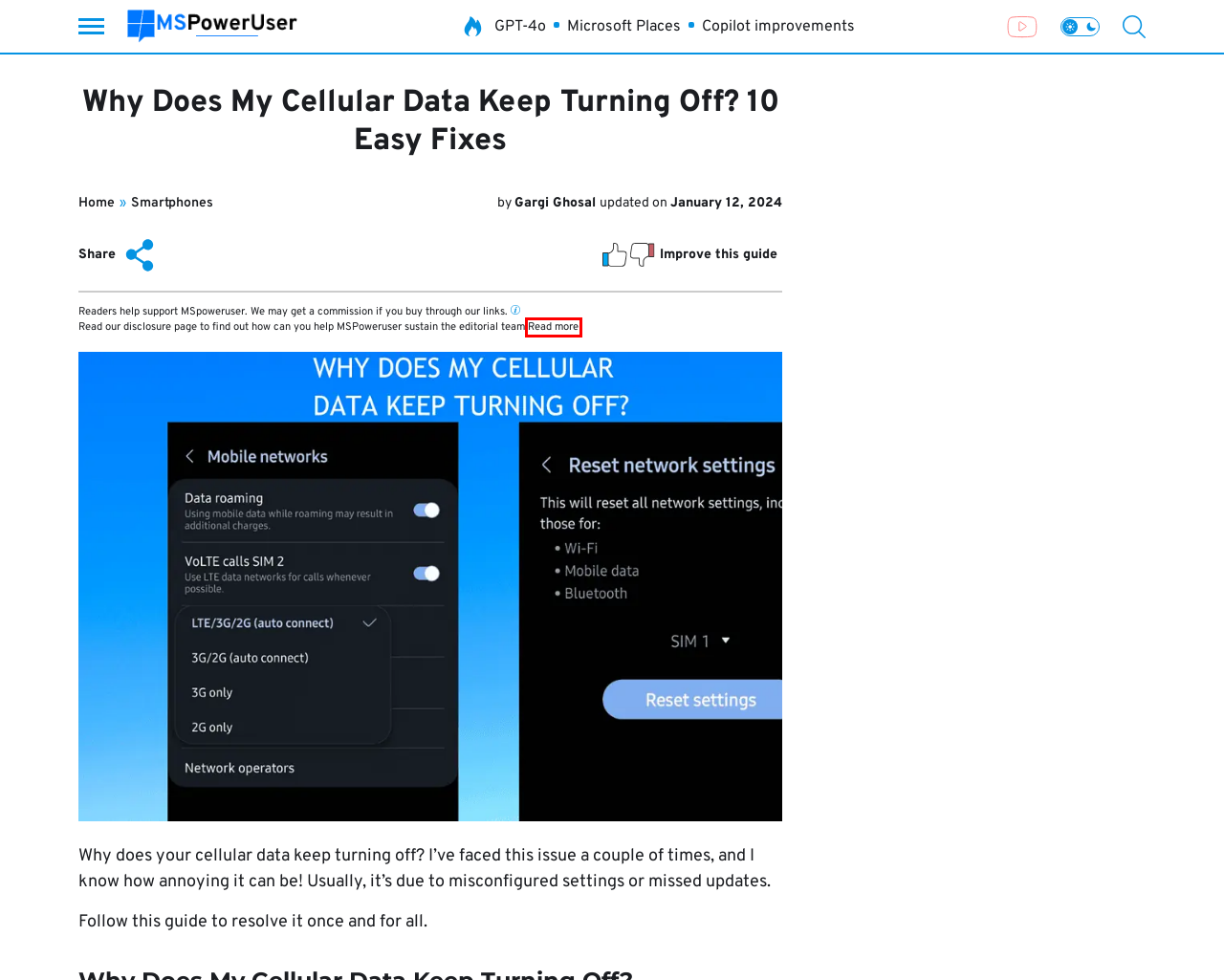You are provided with a screenshot of a webpage containing a red rectangle bounding box. Identify the webpage description that best matches the new webpage after the element in the bounding box is clicked. Here are the potential descriptions:
A. You searched for  - MSPoweruser
B. OpenAI’s new GPT-4o model beats Gemini and Claude to set new benchmarks - MSPoweruser
C. Gargi Ghosal - MSPoweruser
D. Microsoft Places is an AI-powered app to improve hybrid work culture
E. Affiliate Disclosure - MSPoweruser
F. MSPoweruser - Microsoft and Technology News
G. Smartphones Archives - MSPoweruser
H. ChatGPT is unable to load chats? Here's what you should do - MSPoweruser

E